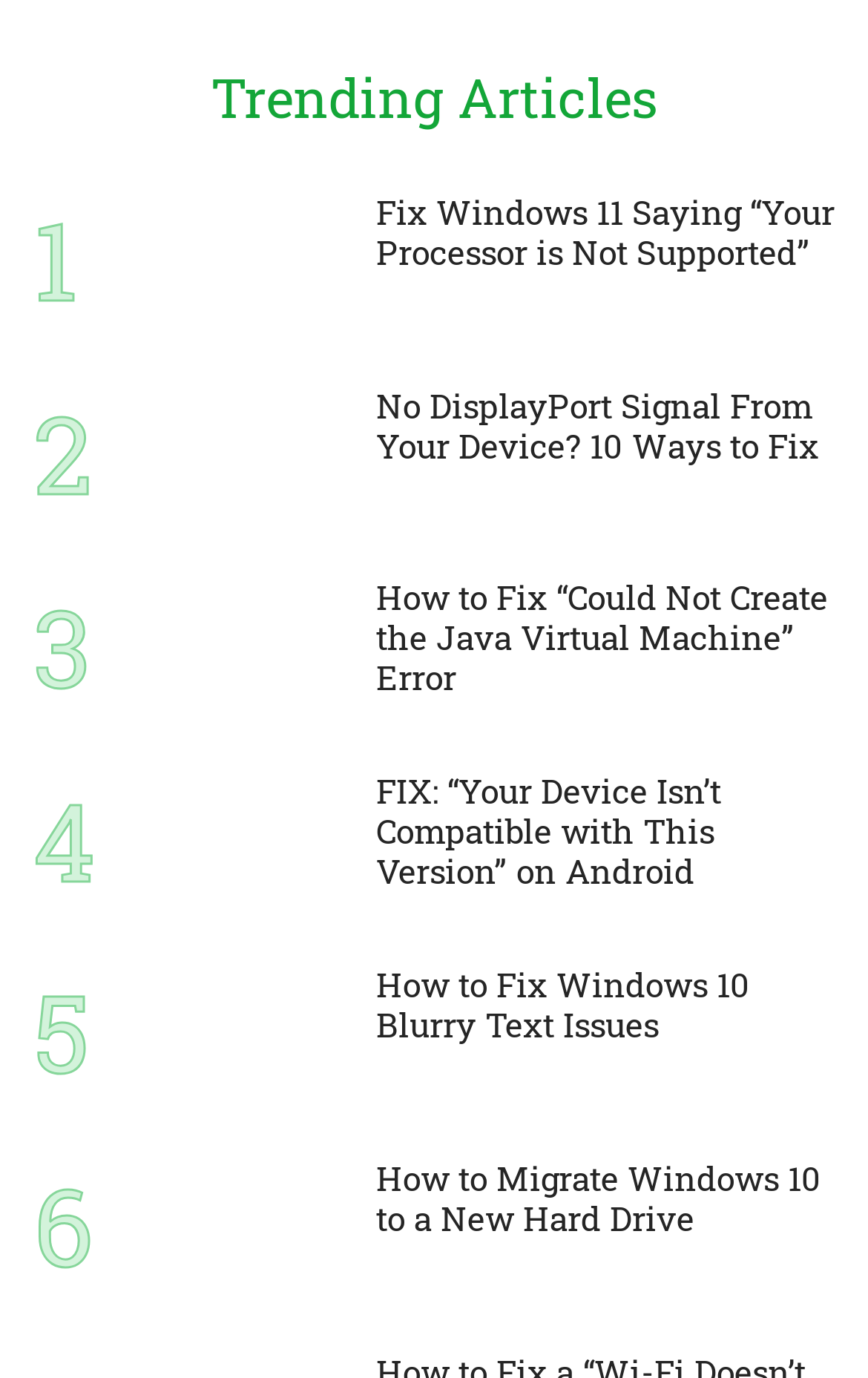What is the platform mentioned in the fourth article?
Please use the image to deliver a detailed and complete answer.

The fourth article is titled 'FIX: “Your Device Isn’t Compatible with This Version” on Android', which suggests that the article is about fixing an issue on the Android platform.